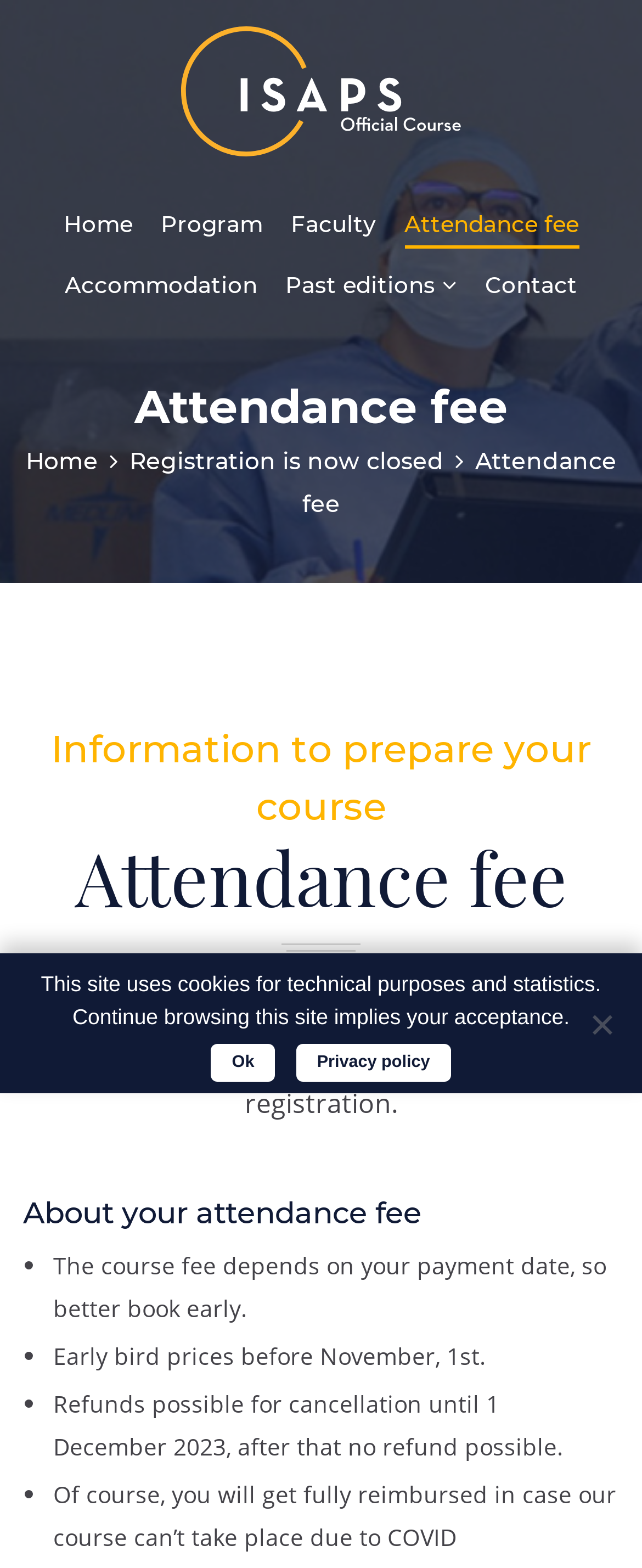Specify the bounding box coordinates of the element's region that should be clicked to achieve the following instruction: "register for the course". The bounding box coordinates consist of four float numbers between 0 and 1, in the format [left, top, right, bottom].

[0.201, 0.285, 0.691, 0.304]